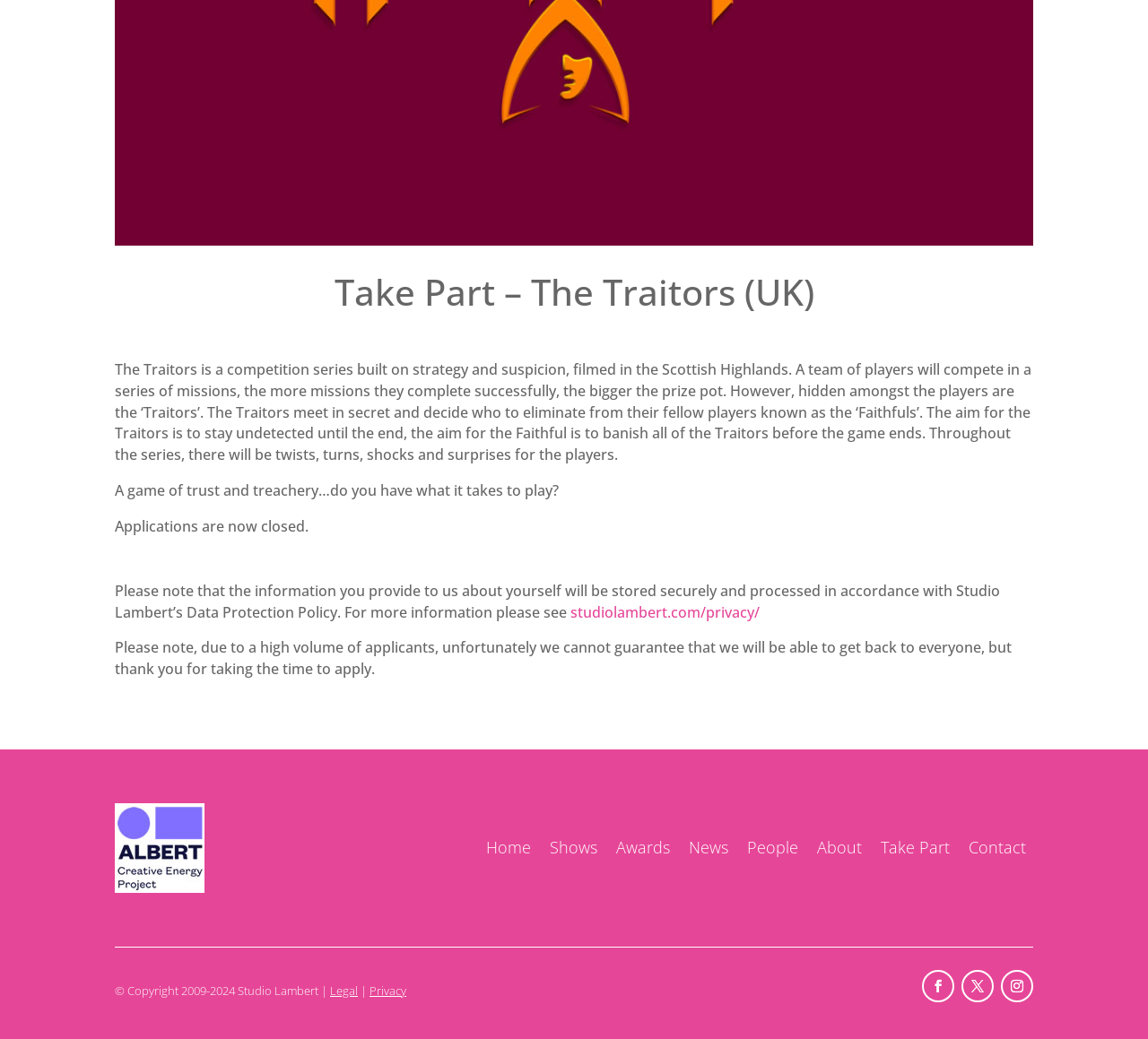Given the element description, predict the bounding box coordinates in the format (top-left x, top-left y, bottom-right x, bottom-right y). Make sure all values are between 0 and 1. Here is the element description: About

[0.712, 0.805, 0.751, 0.826]